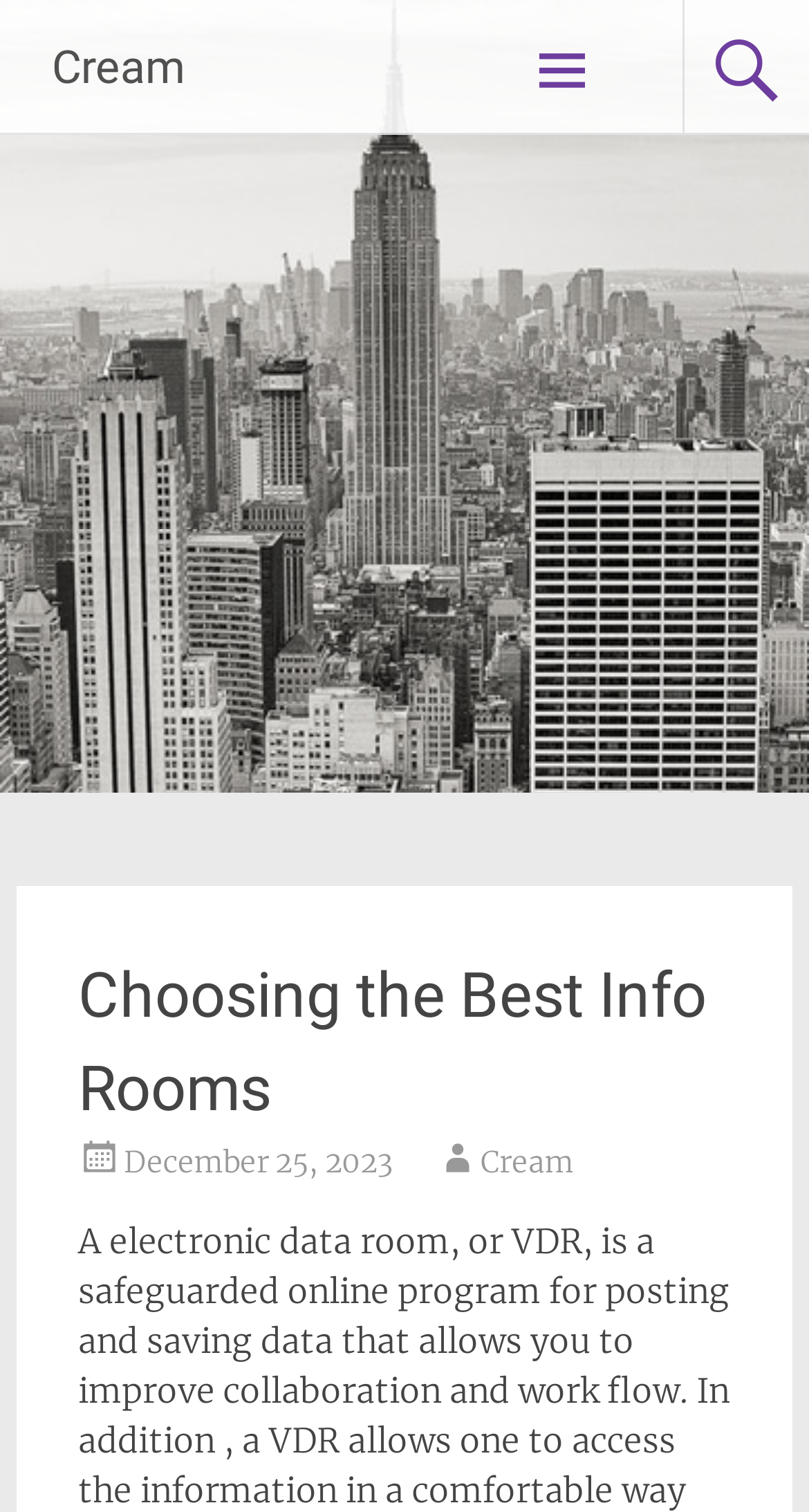Determine the title of the webpage and give its text content.

Choosing the Best Info Rooms